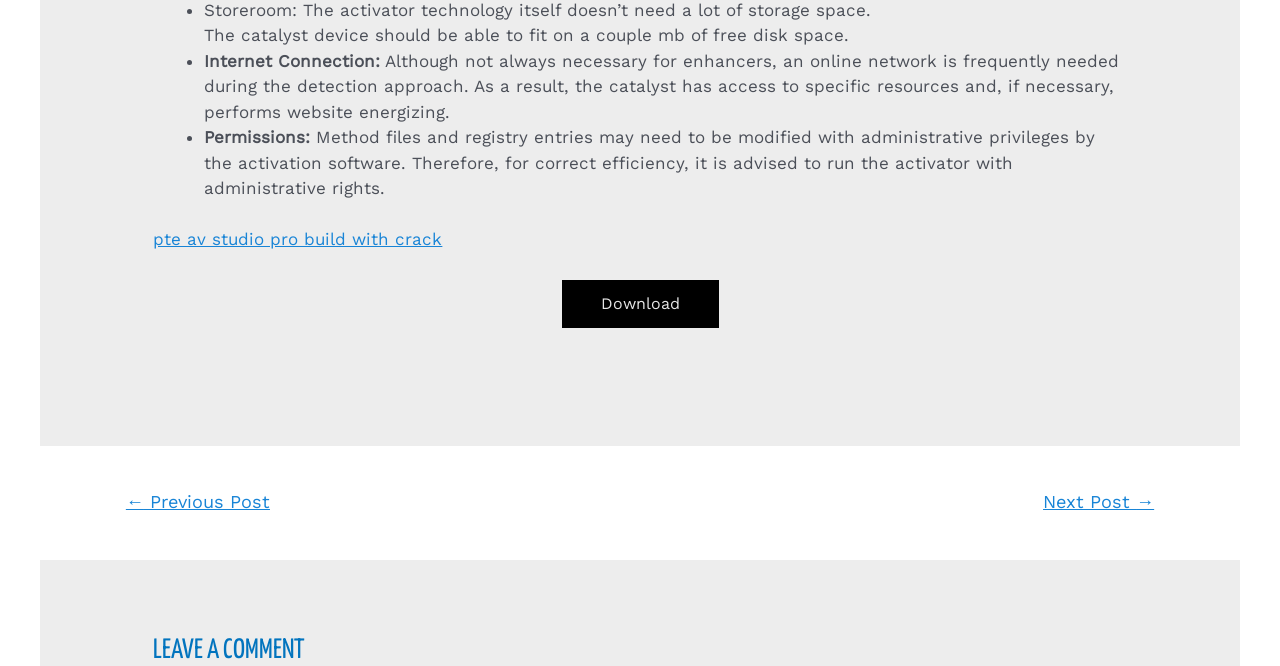What is the function of the 'Download' button?
Please craft a detailed and exhaustive response to the question.

The 'Download' button is located below the link 'pte av studio pro build with crack', suggesting that it is used to download the software or a related file.